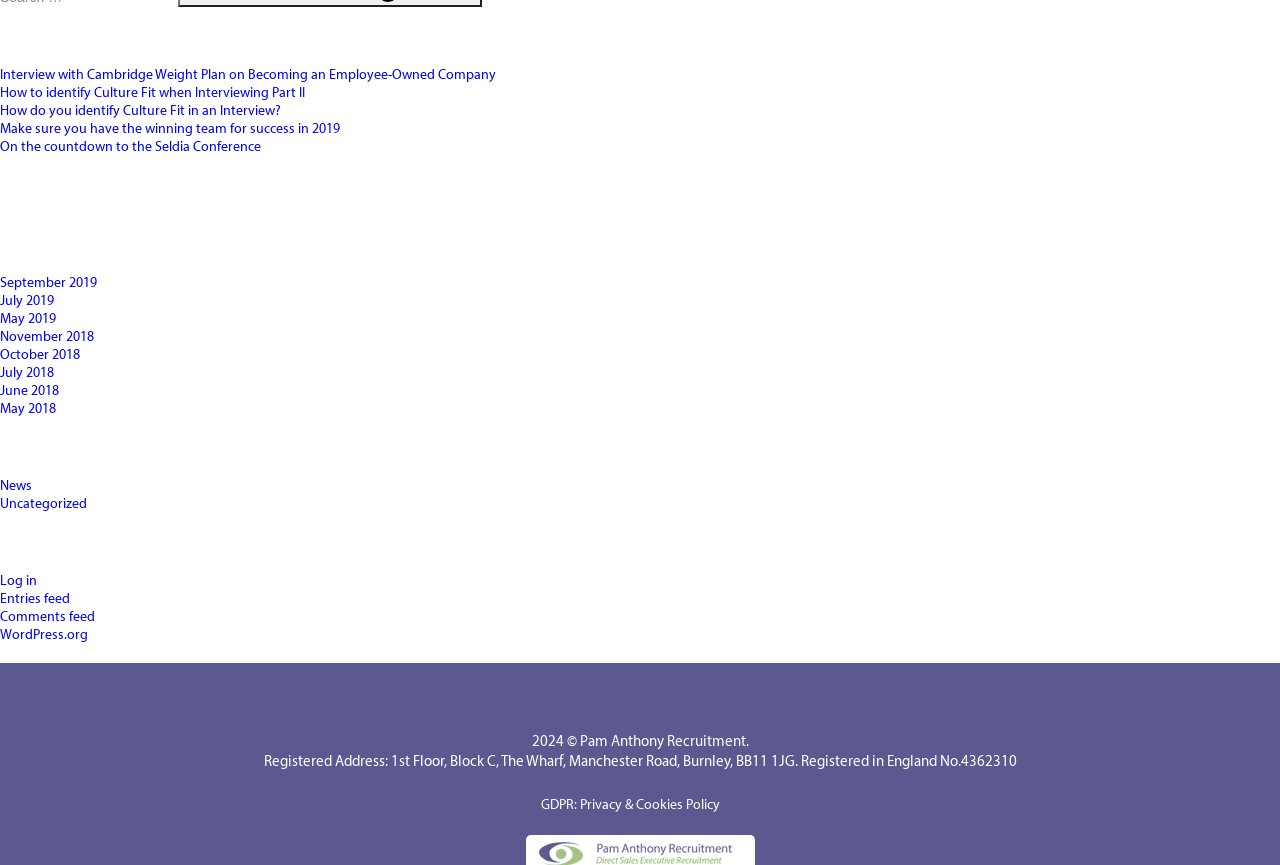What is the title of the first recent post?
Carefully analyze the image and provide a detailed answer to the question.

The first recent post is a link with the text 'Interview with Cambridge Weight Plan on Becoming an Employee-Owned Company', which is located at the top of the webpage under the 'Recent Posts' heading.